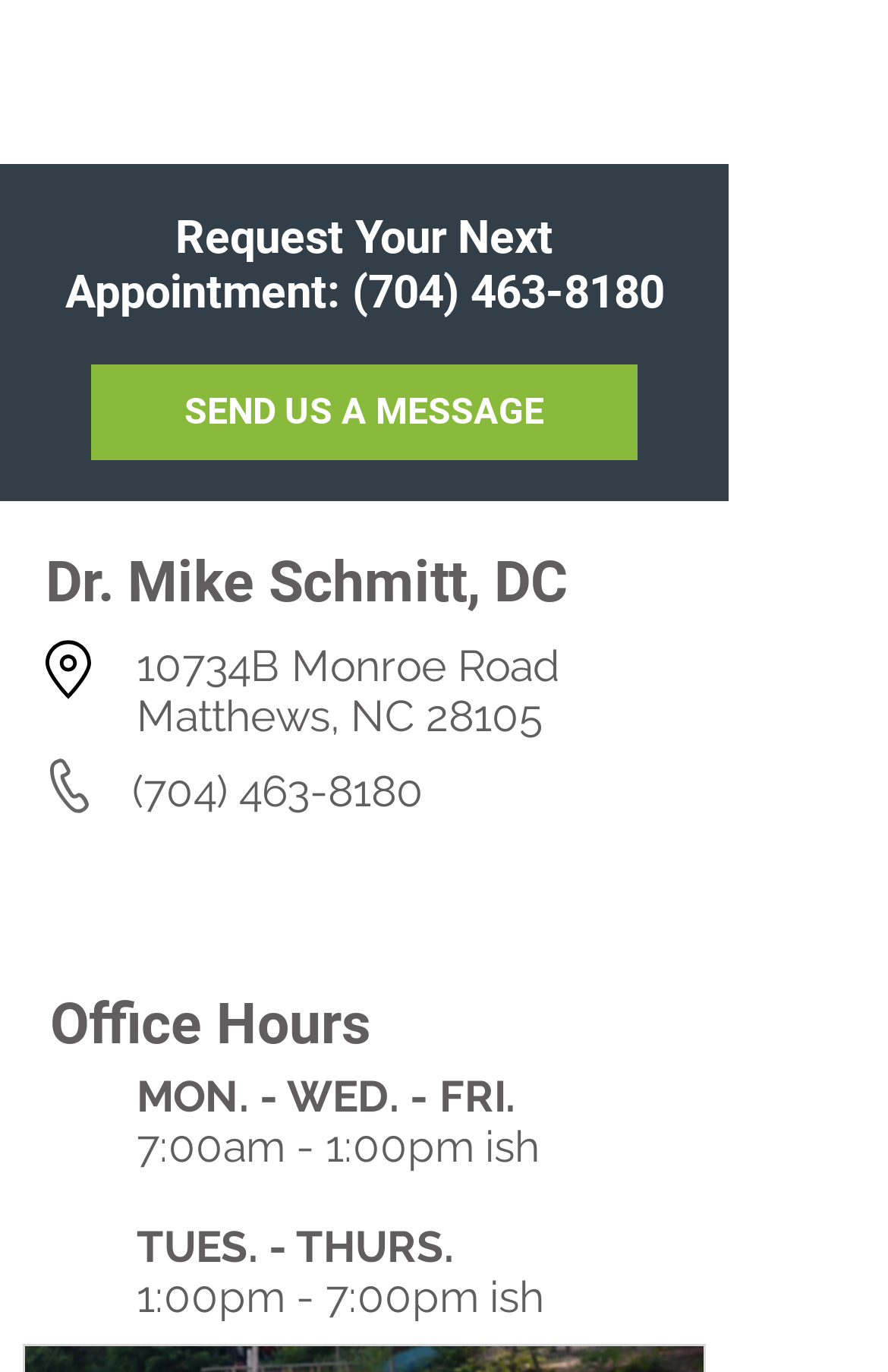Refer to the screenshot and answer the following question in detail:
What is the office phone number?

The office phone number can be found in multiple locations on the webpage, including the heading, a link below the heading, and a static text element at the bottom of the webpage.